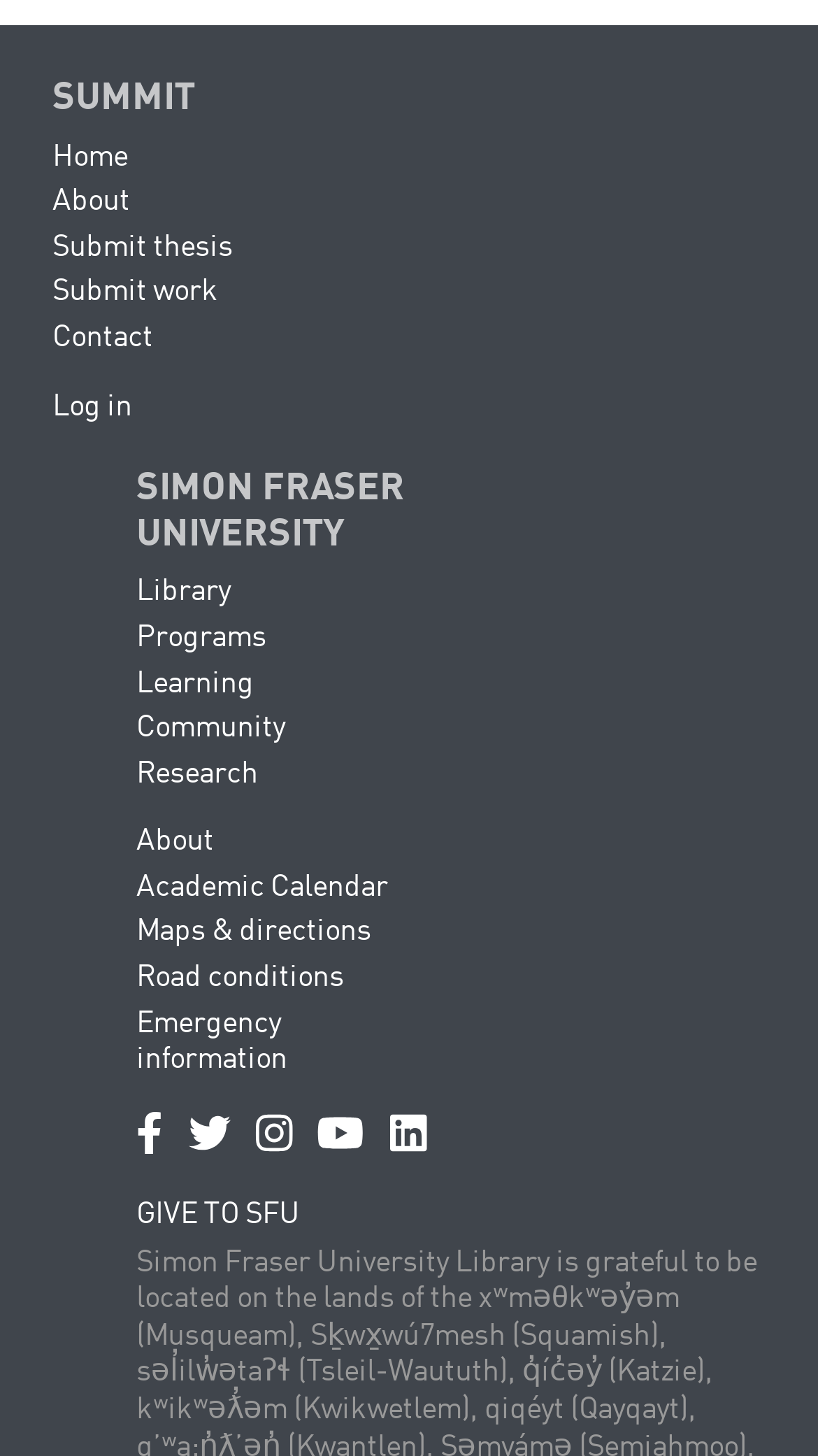Please mark the bounding box coordinates of the area that should be clicked to carry out the instruction: "View Introduction to Command Functions".

None